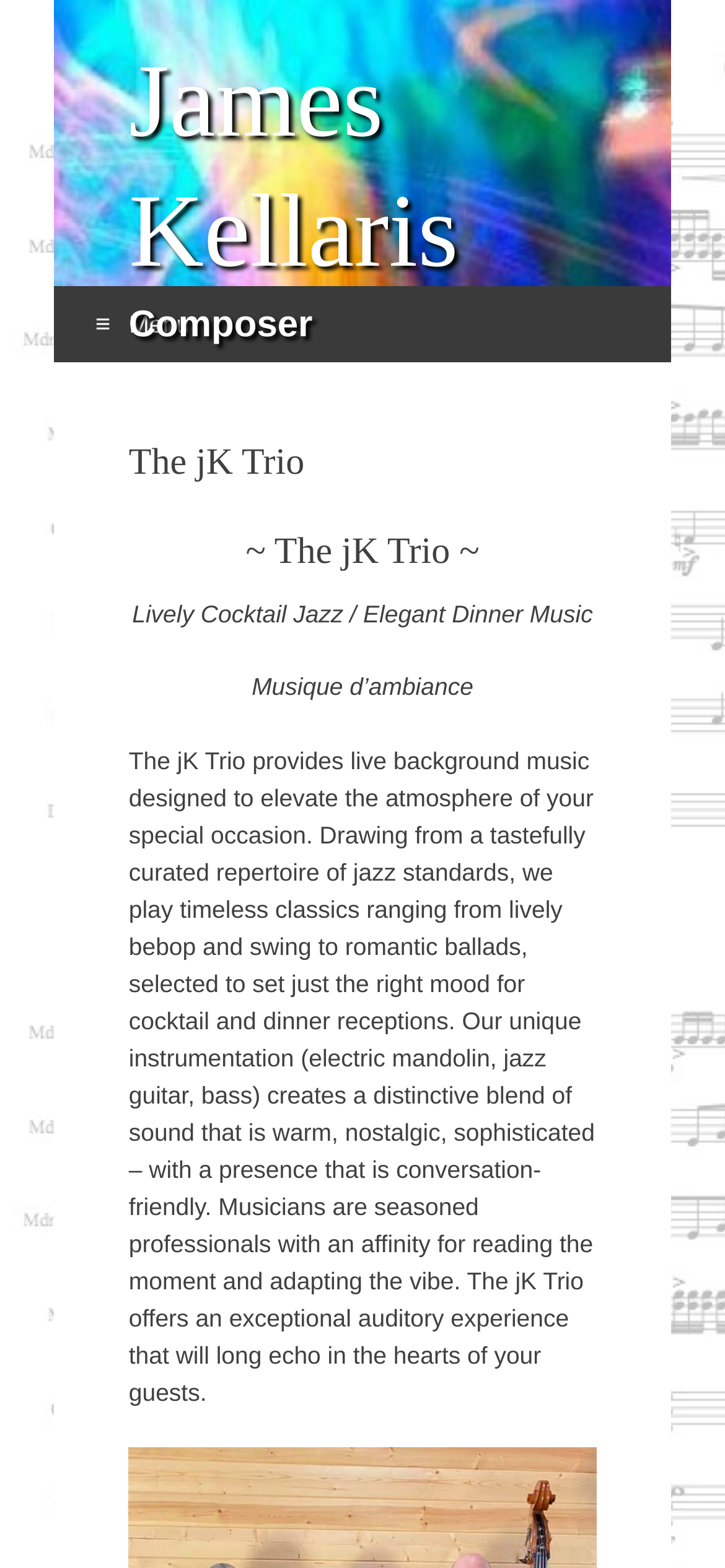Explain the webpage's design and content in an elaborate manner.

The webpage is about the jK Trio, a musical group led by James Kellaris, a composer. At the top-left of the page, there is a heading with the name "James Kellaris" which is also a link. Below it, there is a heading that describes him as a "Composer". 

On the top-right of the page, there is a menu heading with the symbol "≡Menu". Below the menu, there is a link to "Skip to content". 

The main content of the page starts with a header that has the title "The jK Trio" followed by a decorative heading "~ The jK Trio ~". Below these headings, there is a brief description of the group's music style, "Lively Cocktail Jazz / Elegant Dinner Music", and a French phrase "Musique d’ambiance" which means "background music". 

The main paragraph of the page describes the jK Trio's music and services in detail. It explains that they provide live background music for special occasions, playing jazz standards that set a romantic and sophisticated mood. The paragraph also highlights the group's unique instrumentation and the musicians' ability to adapt to the atmosphere of the event.